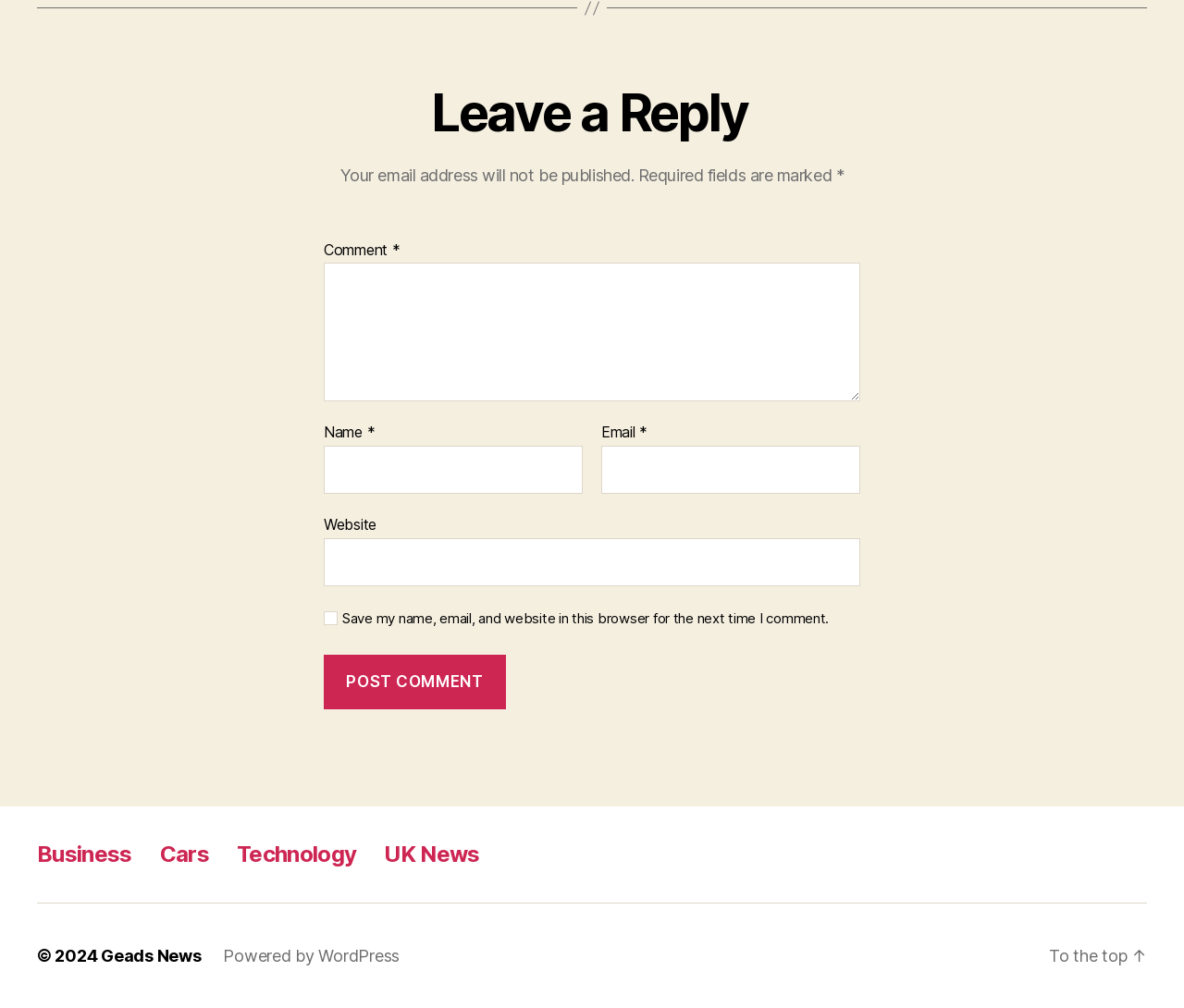Refer to the image and provide an in-depth answer to the question: 
How many required fields are there in the comment form?

There are three required fields in the comment form, namely 'Comment', 'Name', and 'Email', as indicated by the asterisk symbol (*) next to each field.